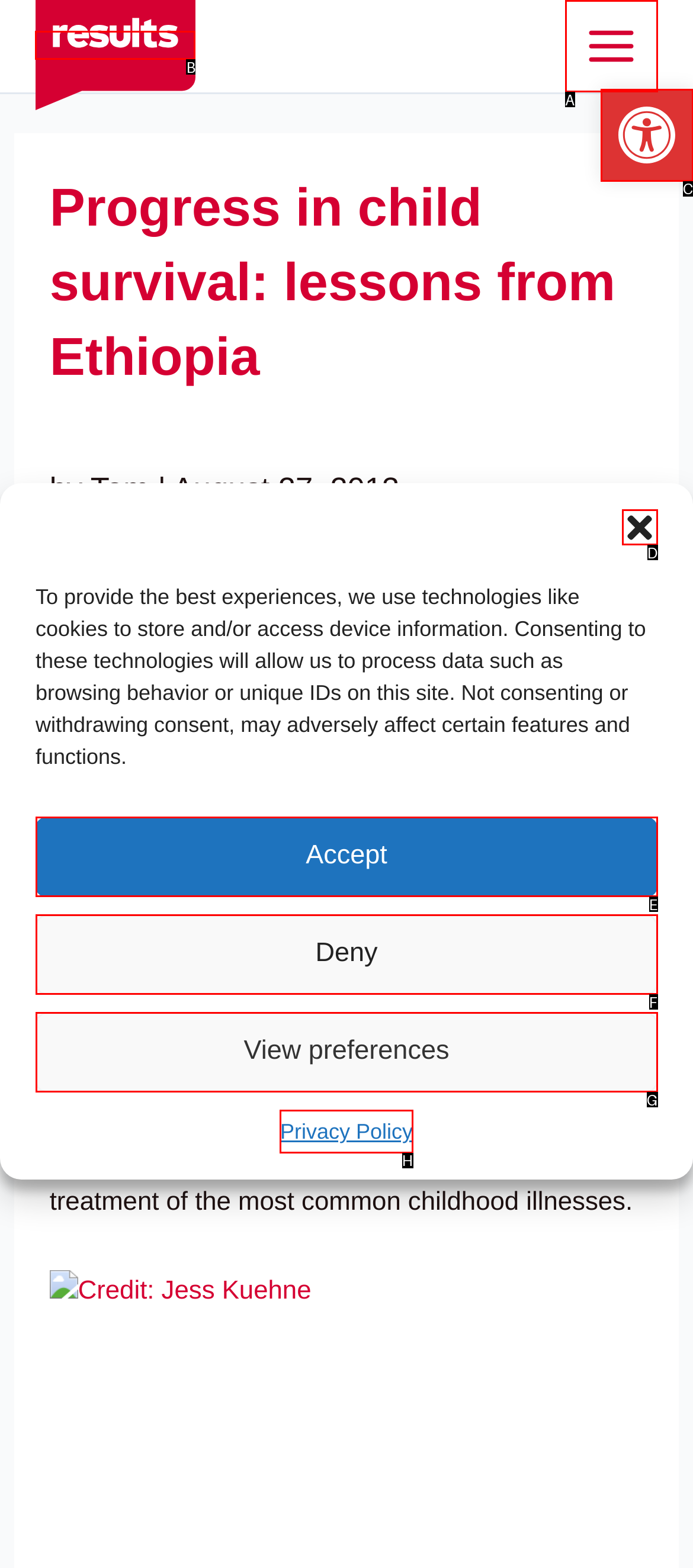Please indicate which option's letter corresponds to the task: Click on the '← LESSON TIP: HOW TO IMPROVE STUDENTS’ FLUENCY' link by examining the highlighted elements in the screenshot.

None